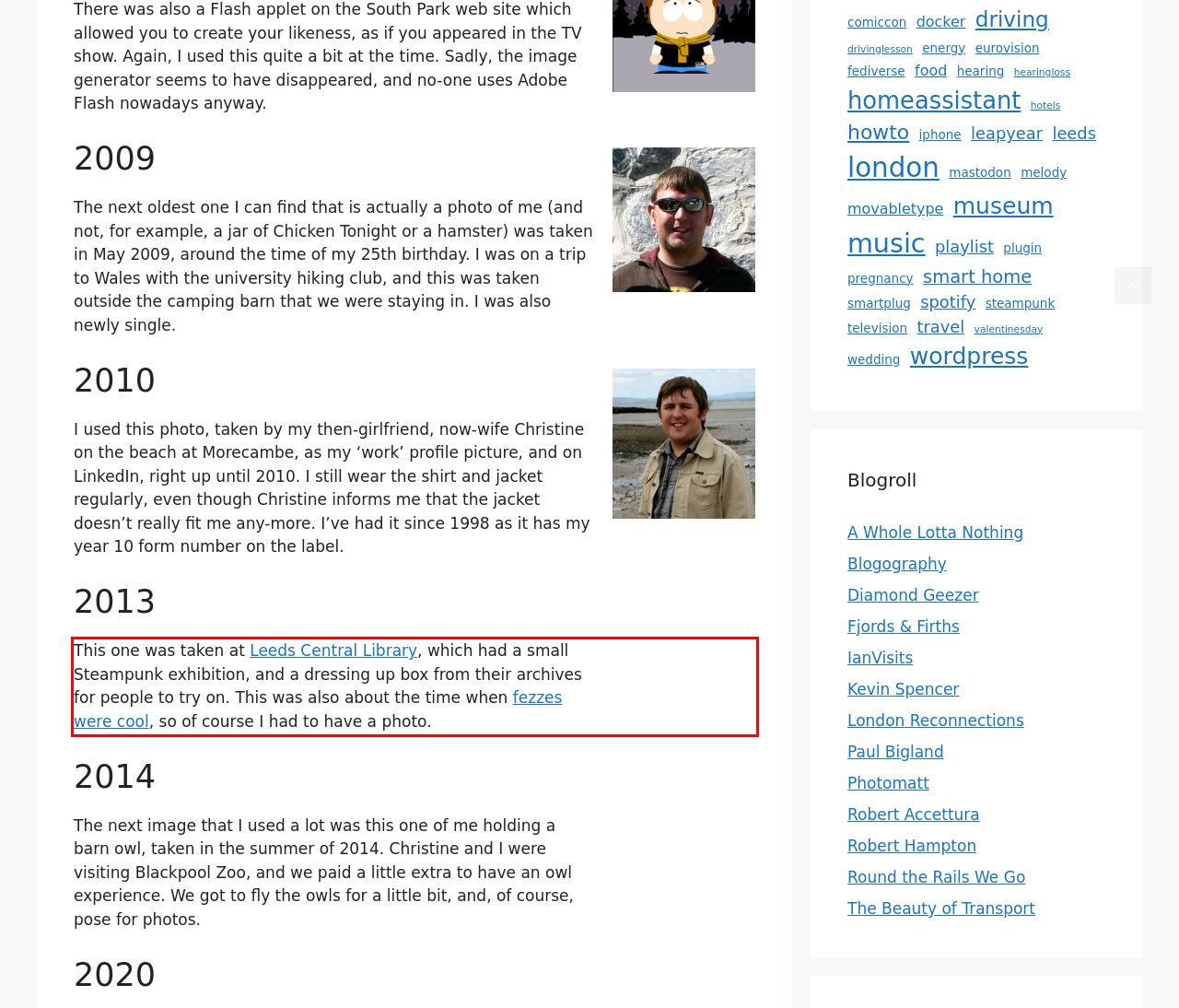You have a webpage screenshot with a red rectangle surrounding a UI element. Extract the text content from within this red bounding box.

This one was taken at Leeds Central Library, which had a small Steampunk exhibition, and a dressing up box from their archives for people to try on. This was also about the time when fezzes were cool, so of course I had to have a photo.